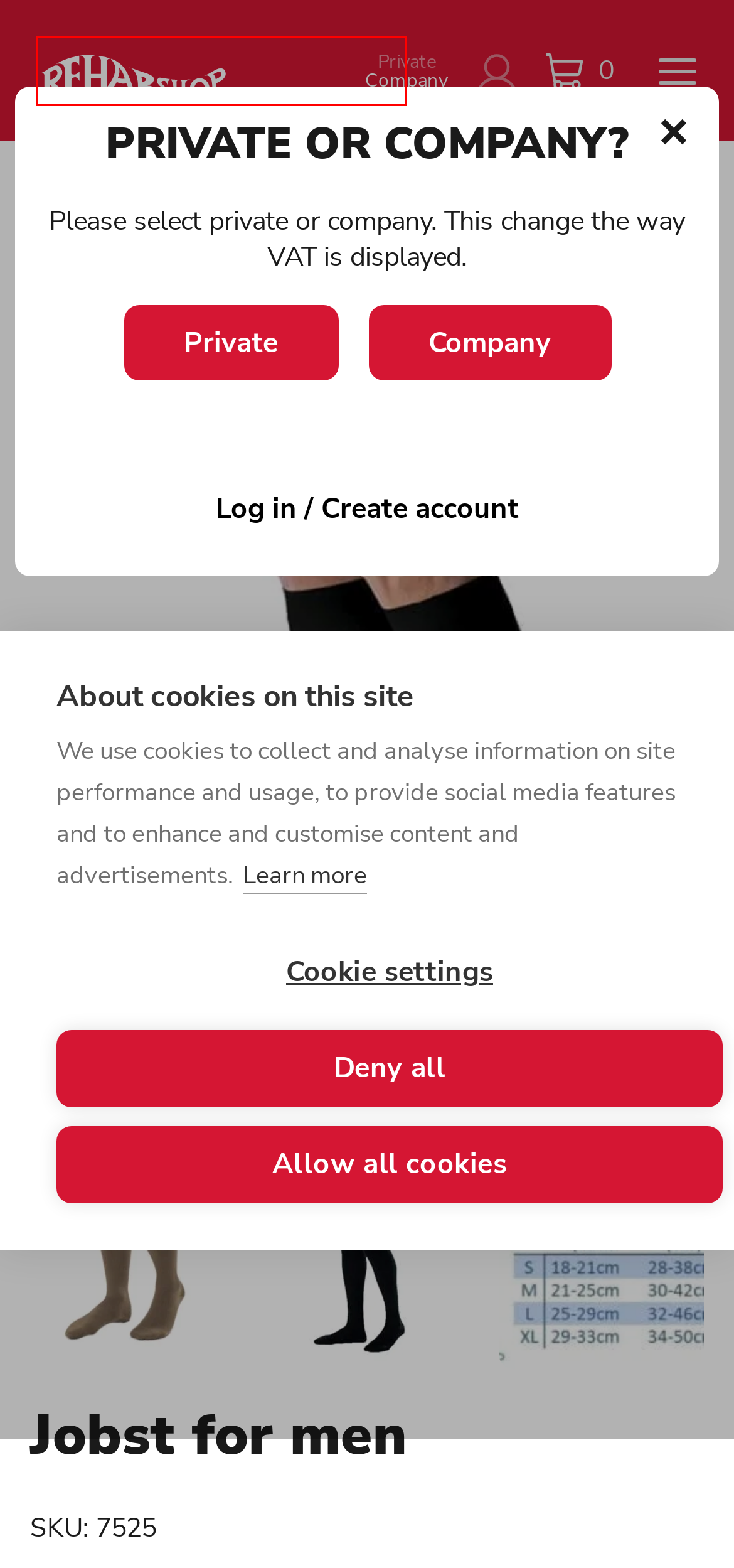Given a screenshot of a webpage with a red bounding box highlighting a UI element, determine which webpage description best matches the new webpage that appears after clicking the highlighted element. Here are the candidates:
A. Class 1 - Rehabshop
B. Cookie policy - Rehabshop
C. My account - Rehabshop
D. Socks & Compression - Rehabshop
E. Environmental policy - Rehabshop
F. Cart - Rehabshop
G. Rehabshop - Allt för din träning och rehabilitering
H. Arm sock with hand part AG - KKL 2 - Rehabshop

G